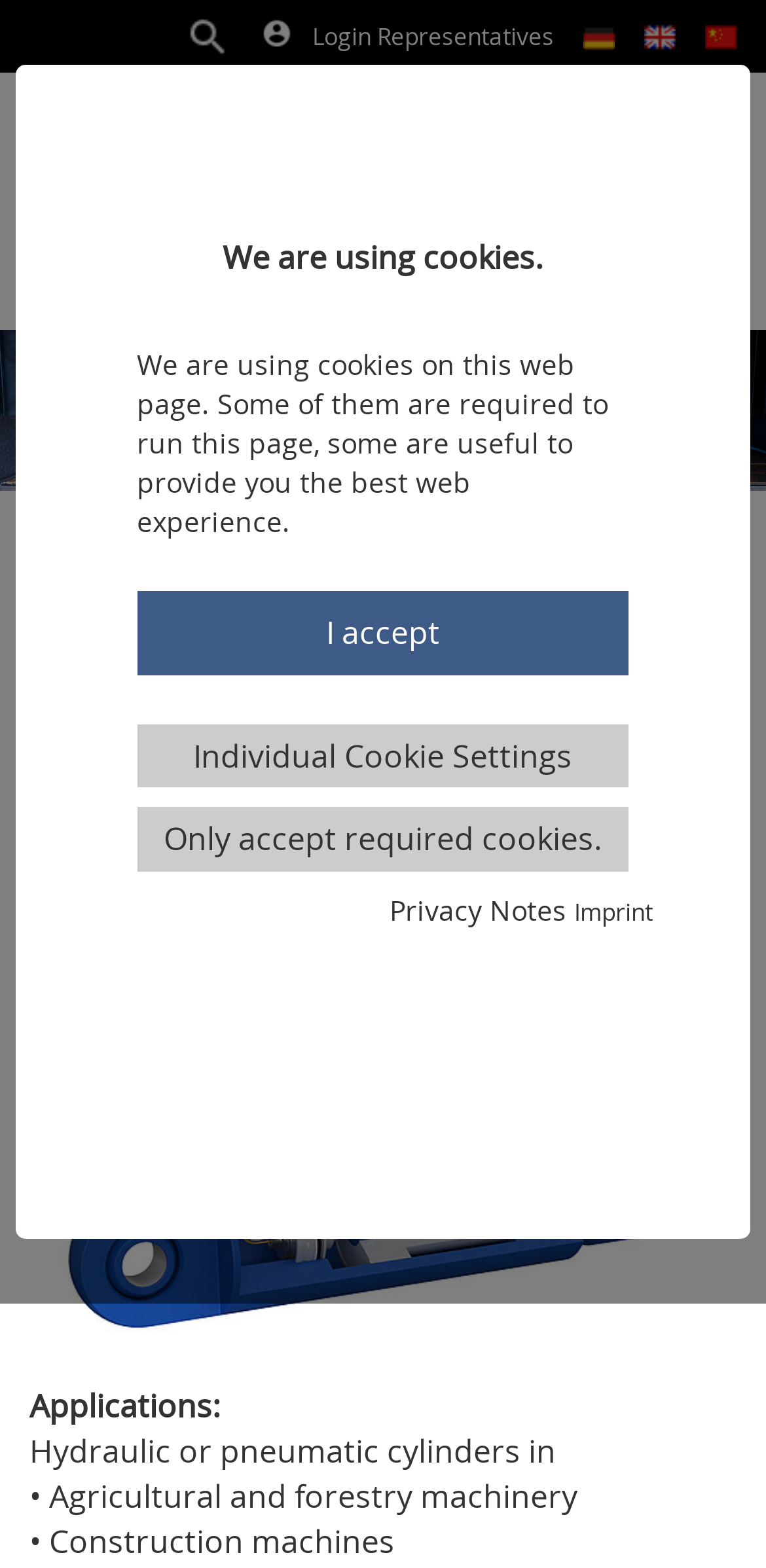Refer to the image and answer the question with as much detail as possible: What is the main product of Fluid Technology?

Based on the webpage content, specifically the heading 'Fluid Technology' and the description of the product, it can be inferred that the main product of Fluid Technology is linear transducers, specifically the TM1 series.